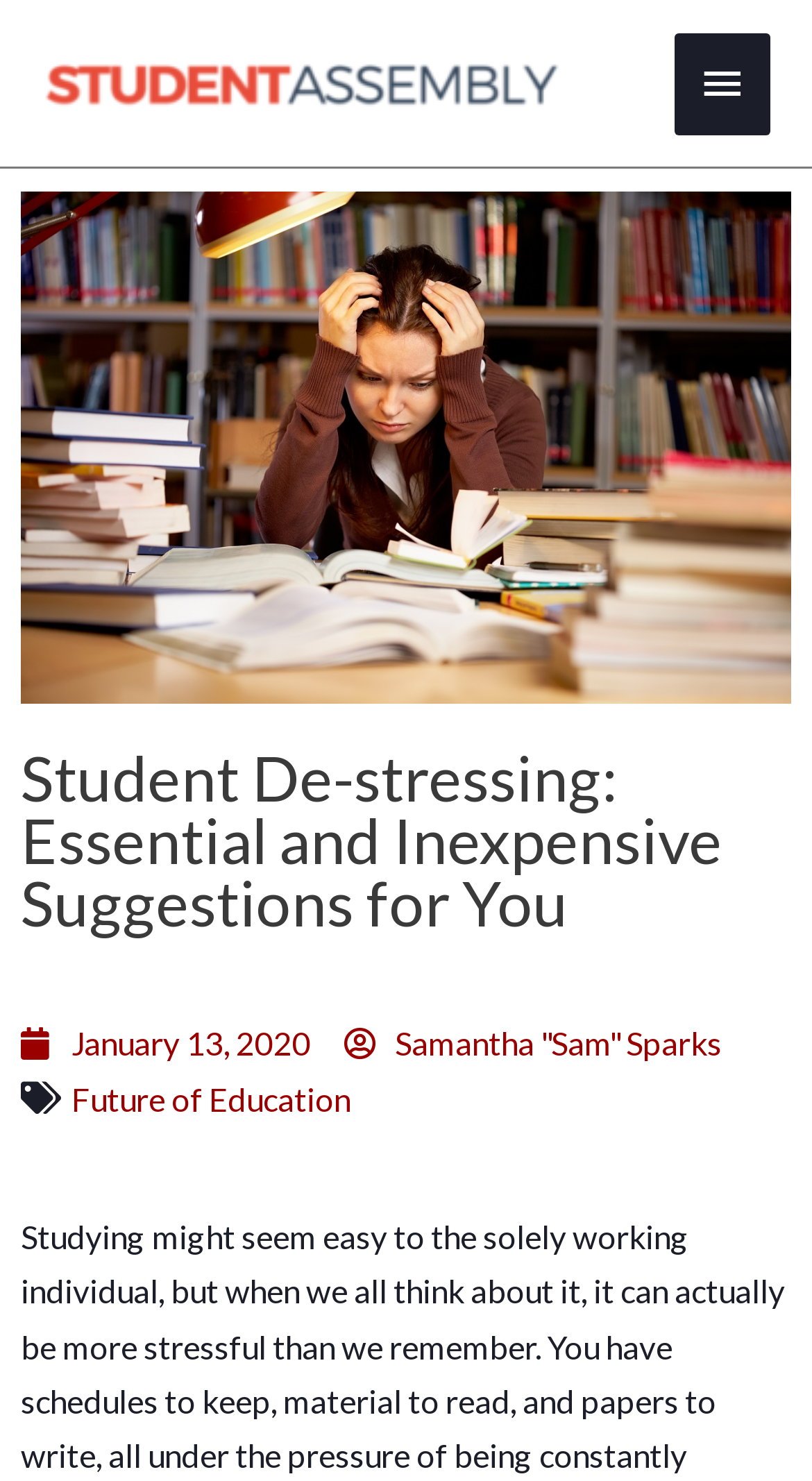Describe every aspect of the webpage comprehensively.

The webpage is about essential and inexpensive student de-stressing techniques. At the top left corner, there is a "Student Assembly" logo, which is a link and an image. To the right of the logo, there is a "Main Menu" button that is not expanded. 

Below the logo, there is a large image of a stressed girl studying in the library, taking up most of the width of the page. Above the image, there is a heading that reads "Student De-stressing: Essential and Inexpensive Suggestions for You". 

Below the heading, there are three links. The first link is the date "January 13, 2020", located on the left side. To the right of the date, there is a link to the author "Samantha 'Sam' Sparks". Below these links, there is another link titled "Future of Education", positioned slightly to the left.